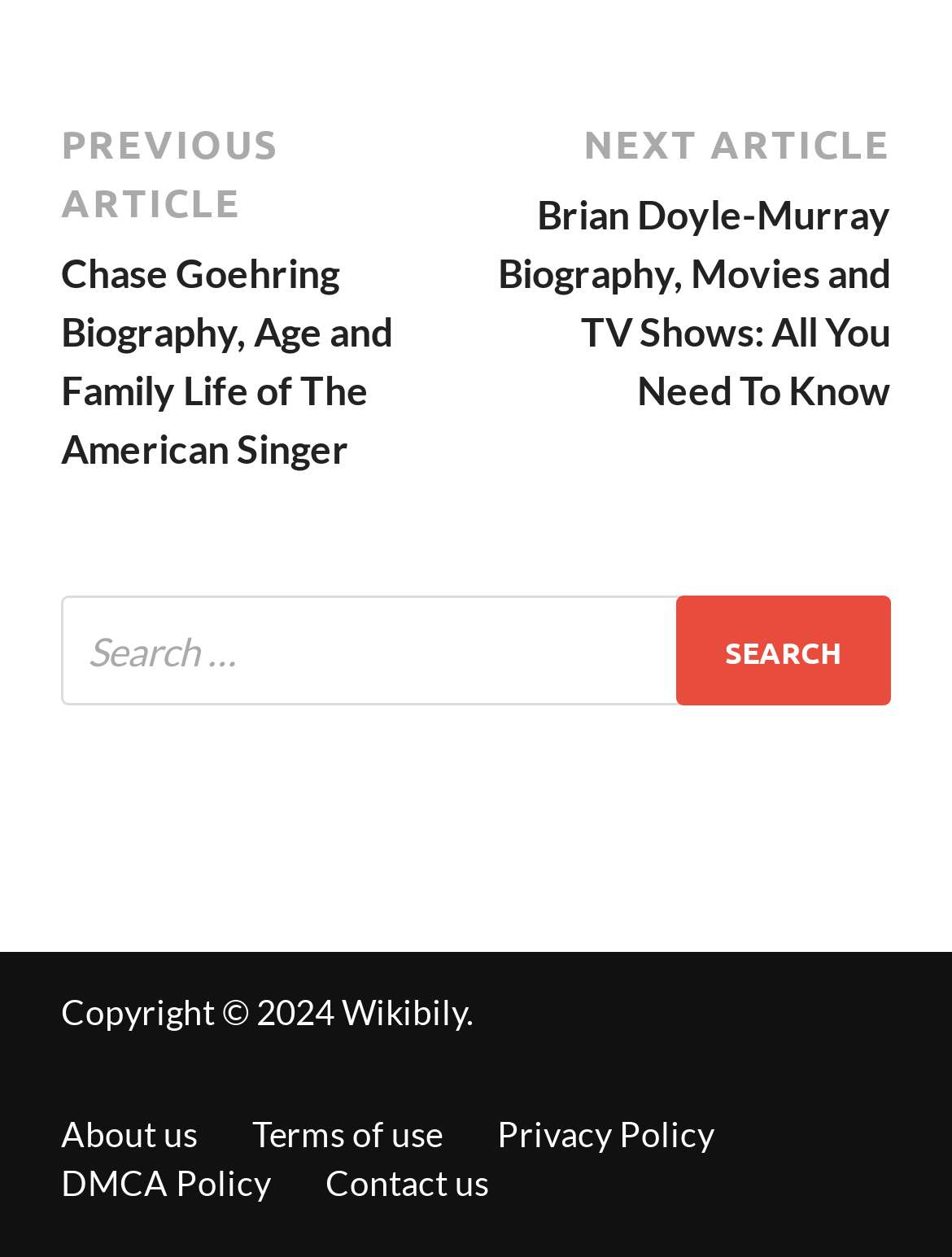For the element described, predict the bounding box coordinates as (top-left x, top-left y, bottom-right x, bottom-right y). All values should be between 0 and 1. Element description: Contact us

[0.313, 0.923, 0.542, 0.961]